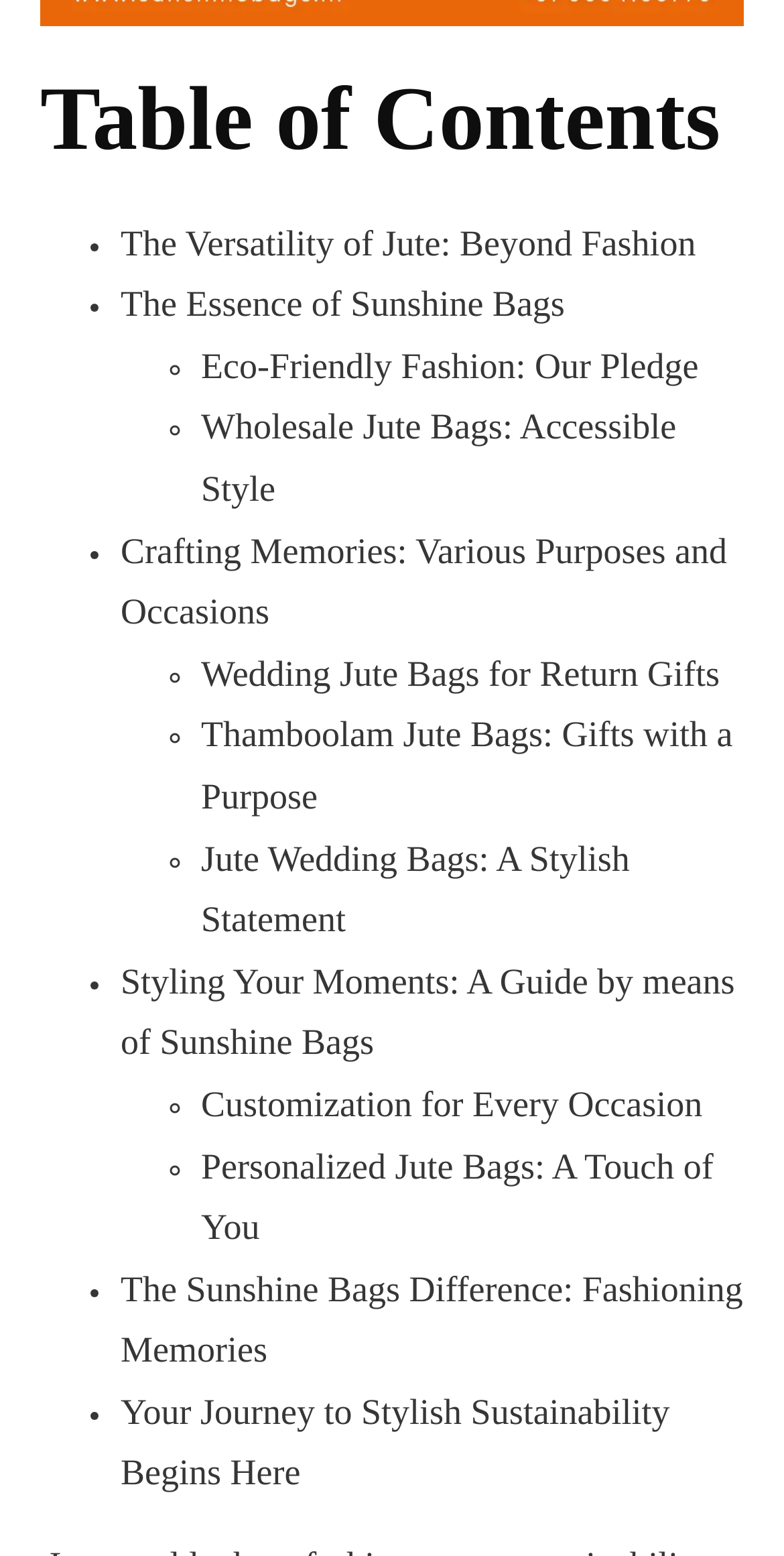Answer succinctly with a single word or phrase:
What is the last link in the table of contents?

Your Journey to Stylish Sustainability Begins Here